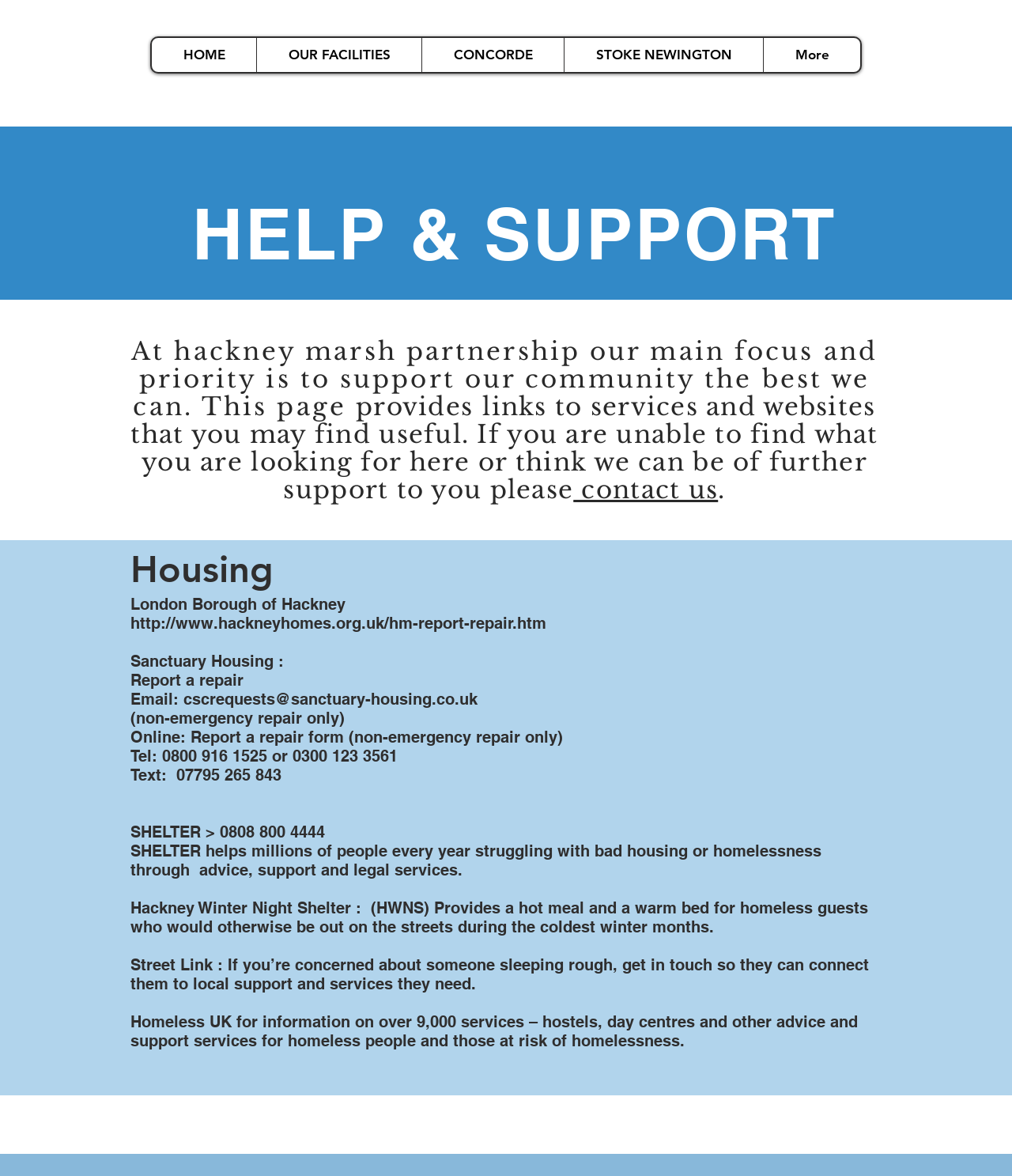Refer to the image and offer a detailed explanation in response to the question: What is the purpose of the 'HELP & SUPPORT' page?

The 'HELP & SUPPORT' page provides links to services and websites that users may find useful, and also invites users to contact them if they are unable to find what they are looking for or need further support.